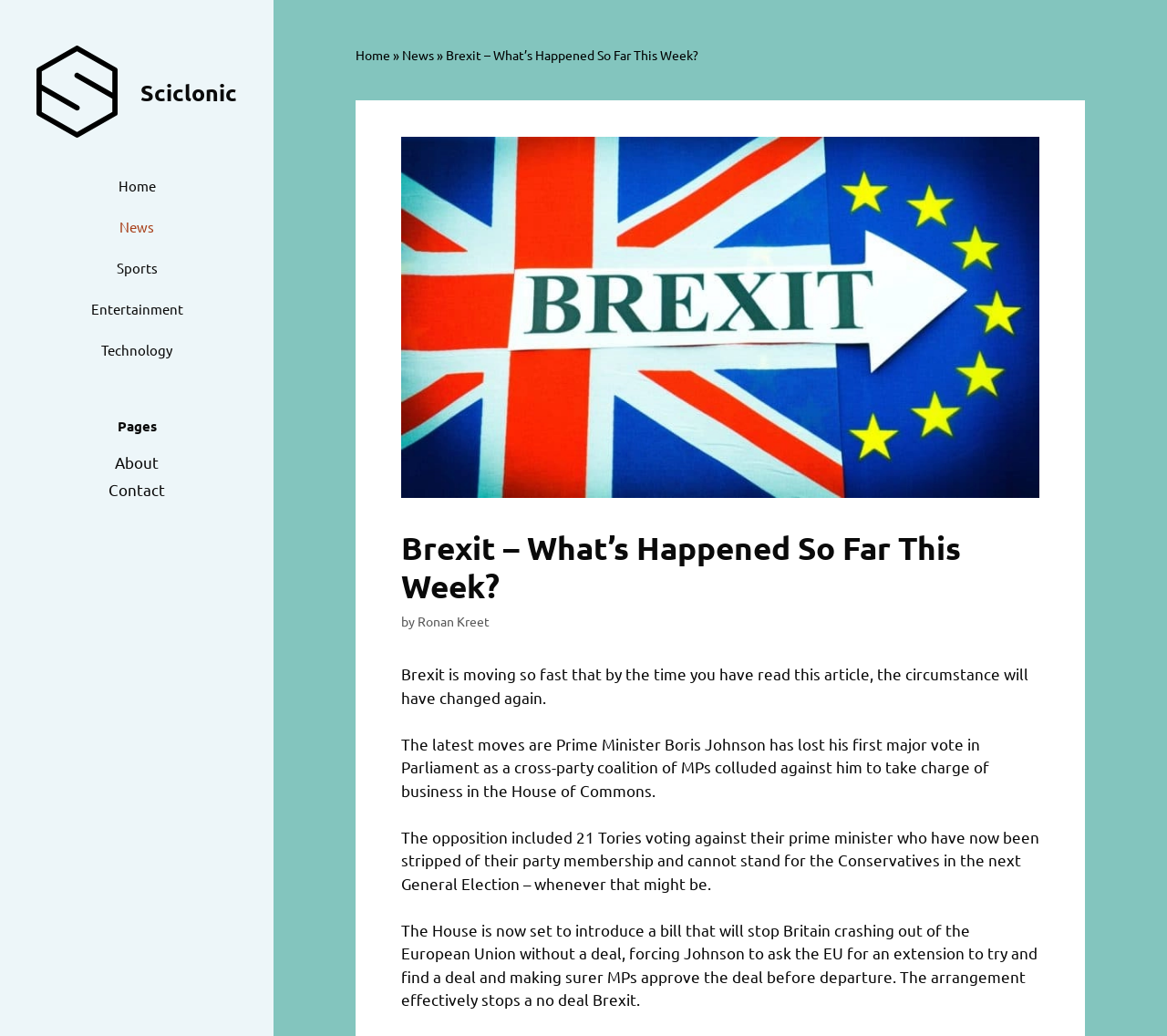Refer to the element description Contact and identify the corresponding bounding box in the screenshot. Format the coordinates as (top-left x, top-left y, bottom-right x, bottom-right y) with values in the range of 0 to 1.

[0.093, 0.463, 0.141, 0.482]